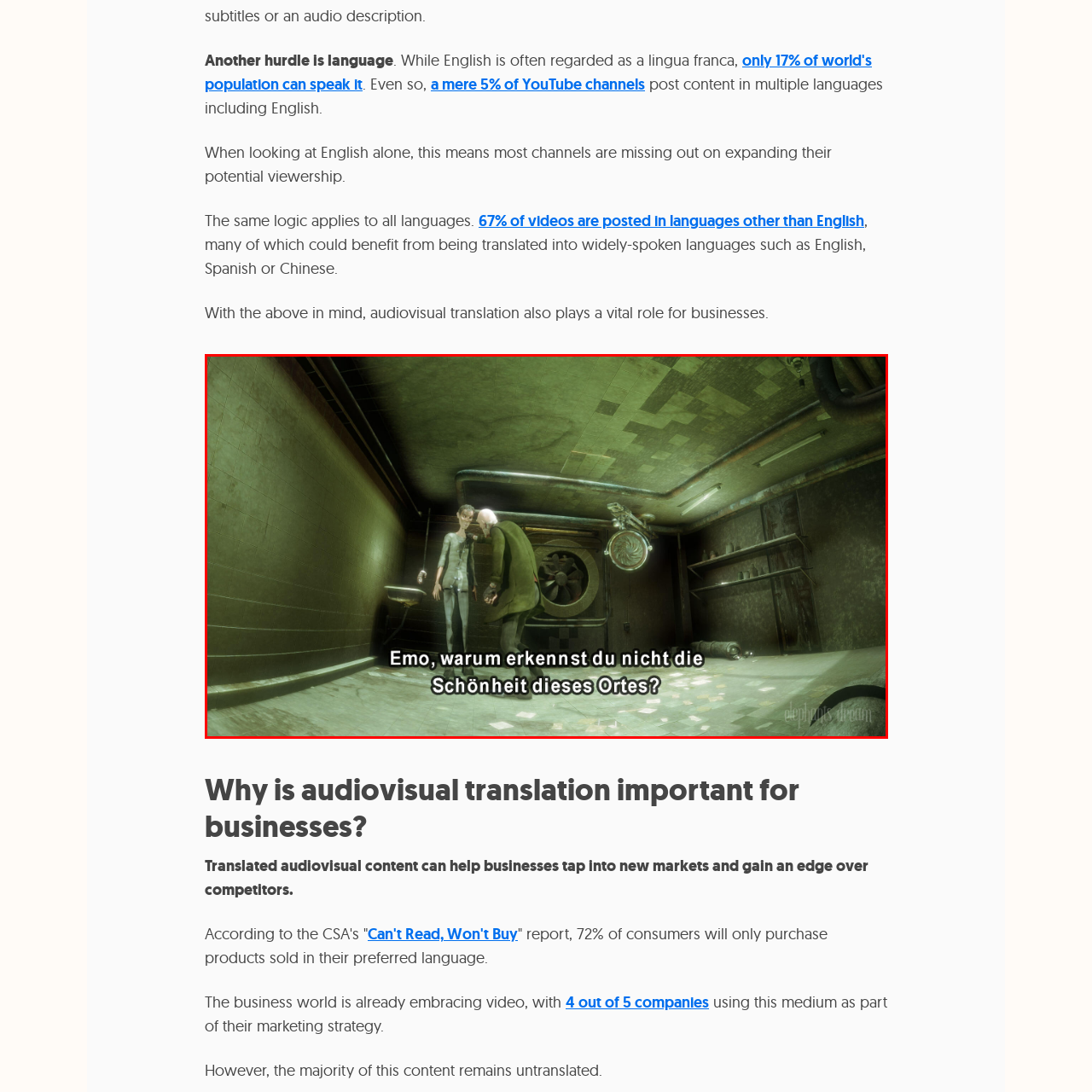What is the theme suggested by the dialogue?
Study the area inside the red bounding box in the image and answer the question in detail.

The dialogue 'Emo, why don't you see the beauty of this place?' suggests a theme of perspective and appreciation for one's surroundings, highlighting the importance of looking beyond the surface level of things.